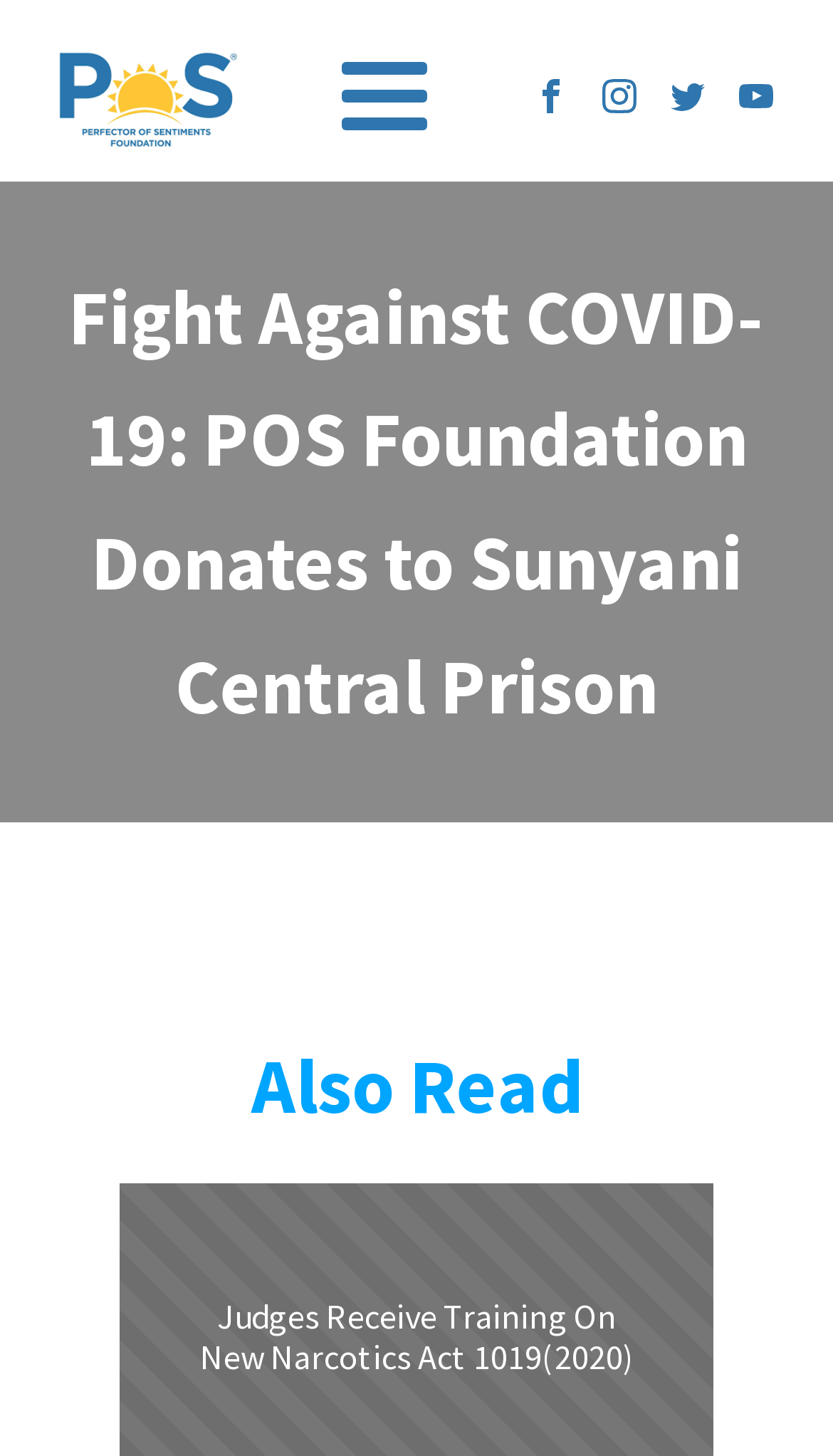Identify the bounding box for the UI element that is described as follows: "Comments and Feedback".

None